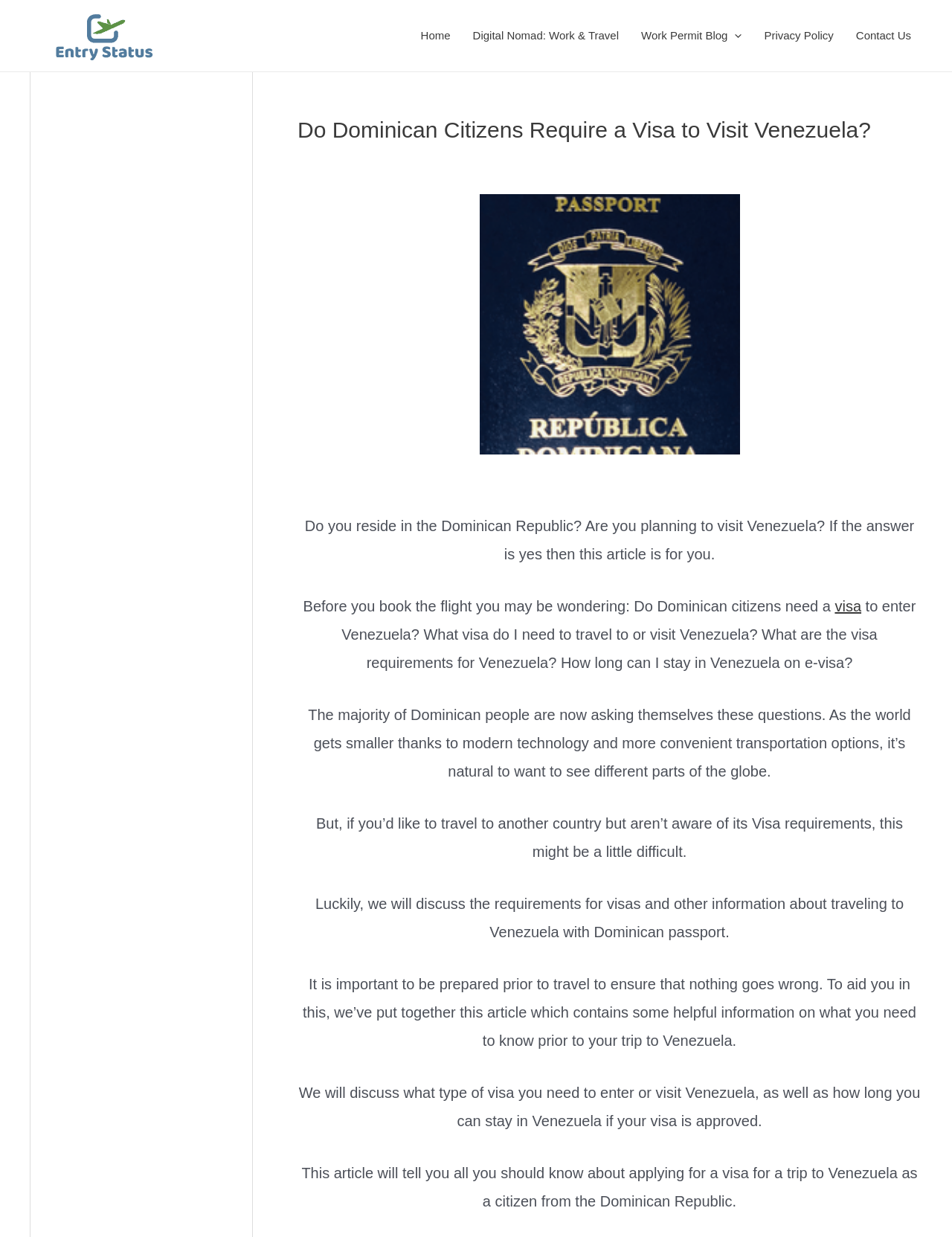What is the purpose of this article?
Based on the image content, provide your answer in one word or a short phrase.

To provide visa information